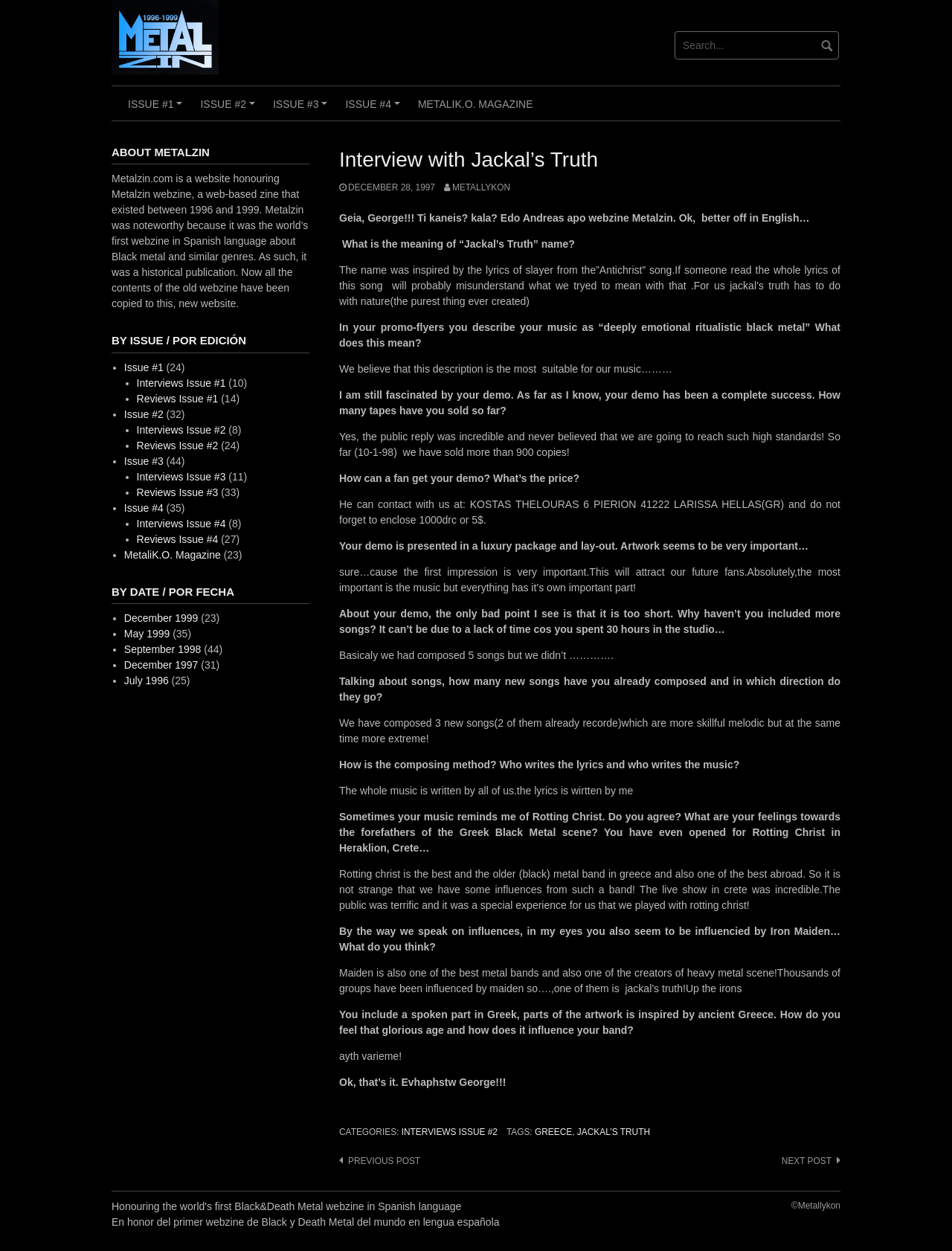What is the name of the band being interviewed?
Provide an in-depth answer to the question, covering all aspects.

The answer can be found in the article section of the webpage, where the heading 'Interview with Jackal's Truth' is located.